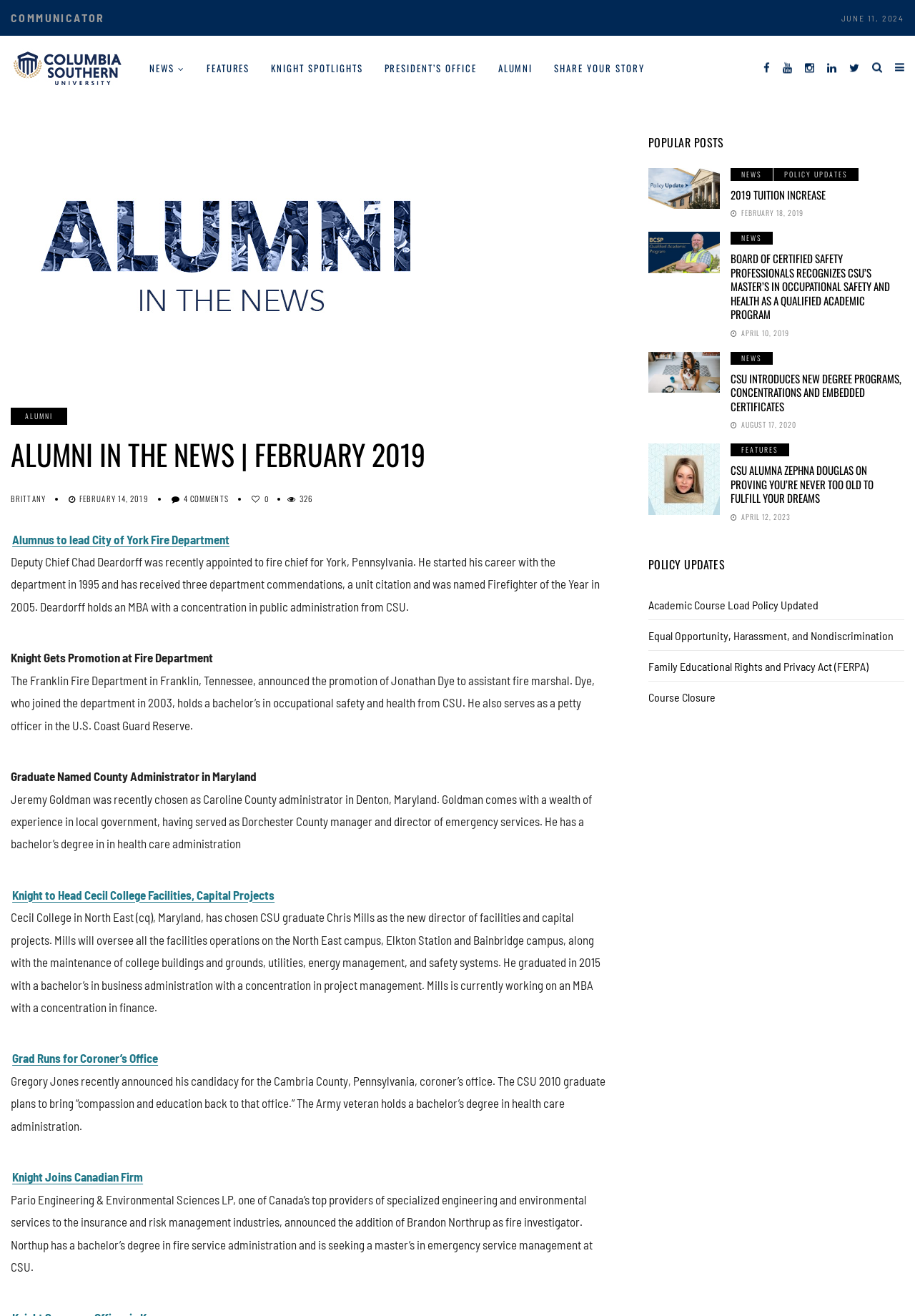Describe all significant elements and features of the webpage.

The webpage is a news and updates portal for Columbia Southern University (CSU) alumni. At the top, there is a header section with the title "Alumni in the News | February 2019 - The Columbia Southern University Communicator" and a date "JUNE 11, 2024" on the right side. Below the header, there is a navigation menu with links to different sections, including "NEWS", "FEATURES", "KNIGHT SPOTLIGHTS", "PRESIDENT’S OFFICE", "ALUMNI", and "SHARE YOUR STORY". 

On the right side of the navigation menu, there are social media links to Facebook, YouTube, Instagram, LinkedIn, and Twitter. Below the navigation menu, there is a section with a heading "ALUMNI IN THE NEWS | FEBRUARY 2019" and a series of news articles and updates about CSU alumni. Each article has a title, a brief summary, and a link to read more. The articles are arranged in a vertical list, with the most recent ones at the top.

The news articles cover a range of topics, including alumni appointments, promotions, and achievements in various fields, such as fire departments, government, and education. Some articles also mention the alumni's educational background and degrees earned from CSU.

On the right side of the page, there is a section with a heading "POPULAR POSTS" and a list of links to popular news articles and updates. Below this section, there are more news articles and updates, including policy updates and announcements from CSU.

Overall, the webpage is a platform for CSU alumni to stay updated on the latest news and achievements of their fellow alumni, as well as to access important information and resources from the university.